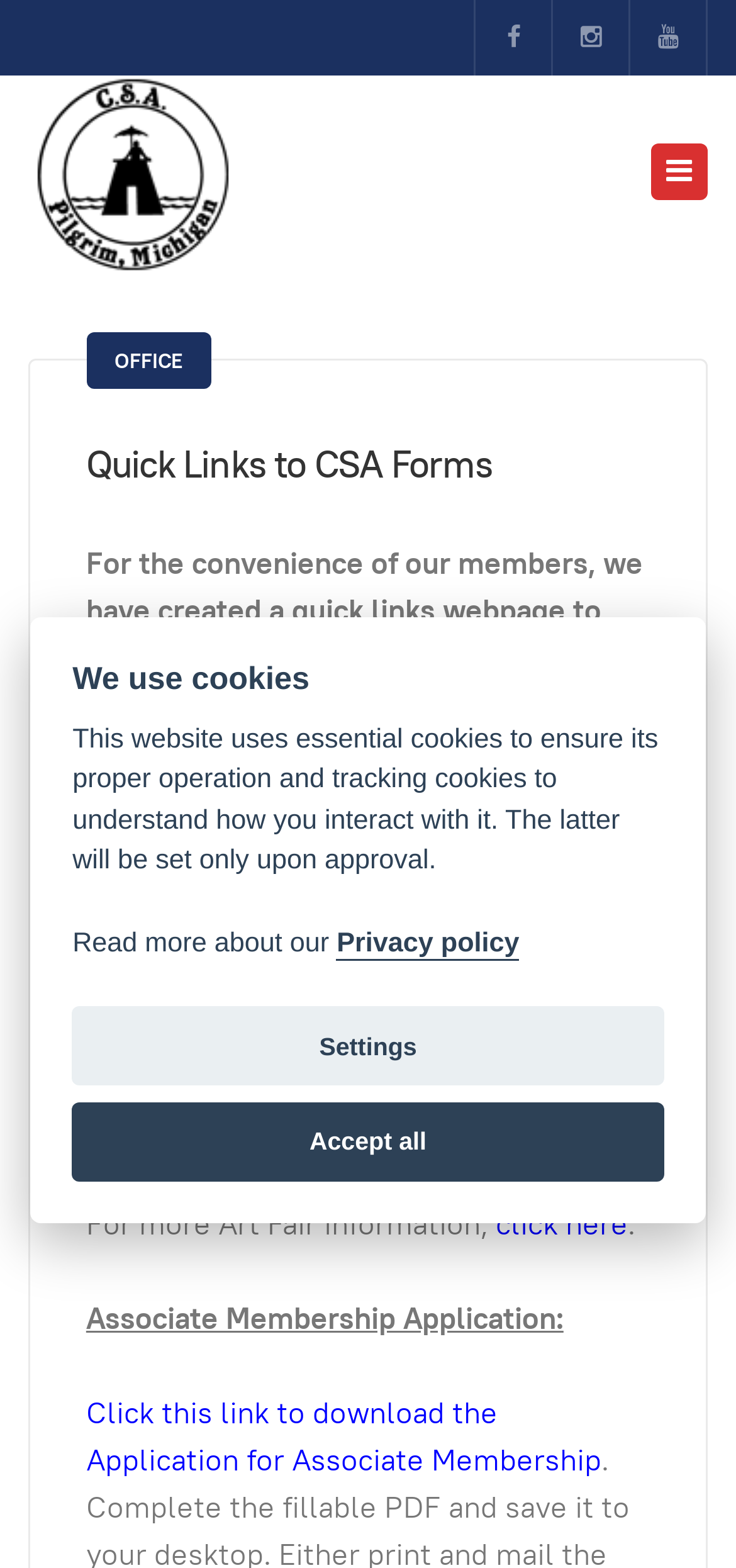What is the title of the first CSA form?
Please answer the question with a detailed response using the information from the screenshot.

I looked at the list of CSA forms and found that the first one is titled 'Arts & Crafts Fair Application'.